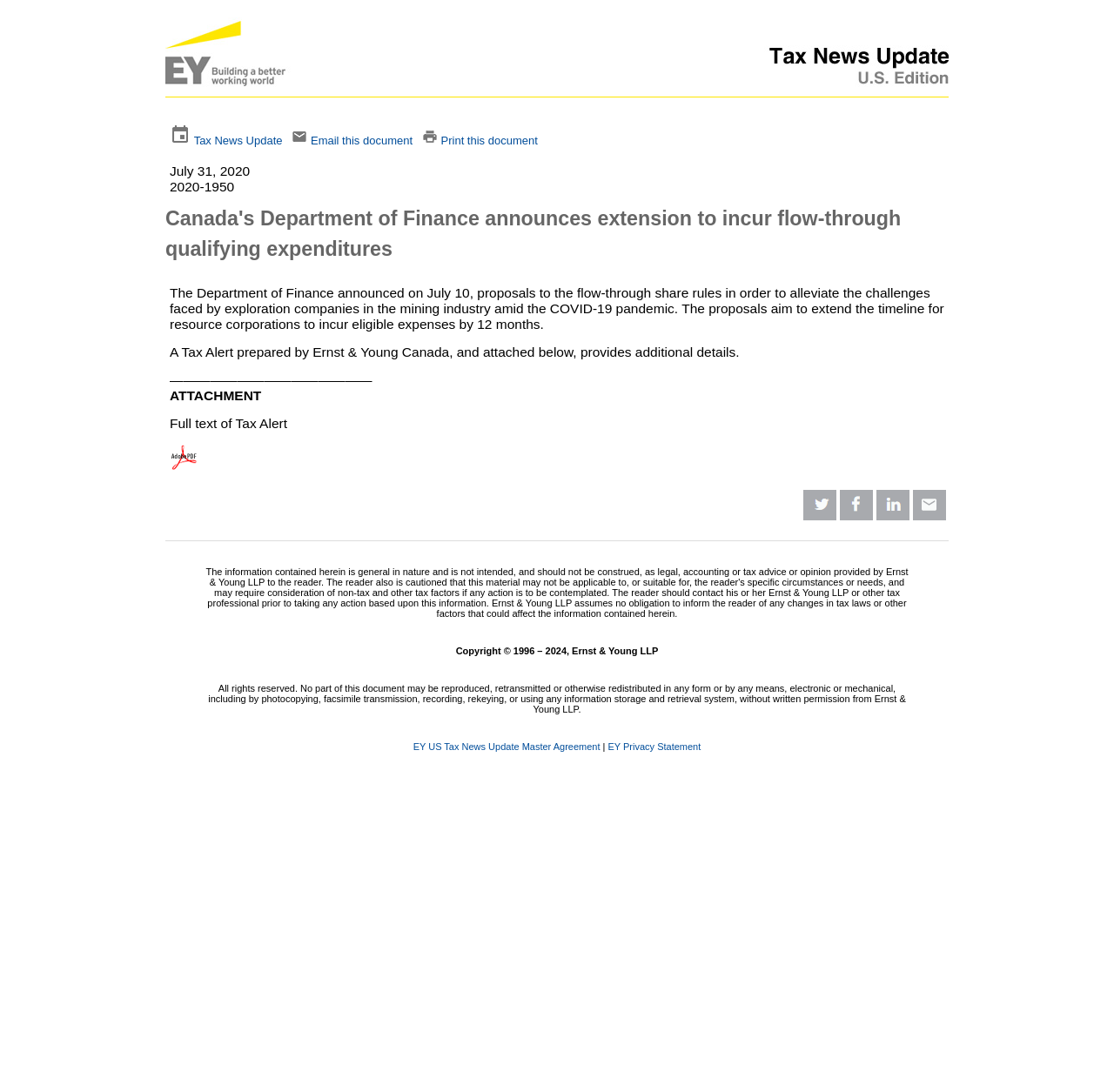Please identify the coordinates of the bounding box that should be clicked to fulfill this instruction: "View Tax News Update".

[0.174, 0.123, 0.254, 0.135]